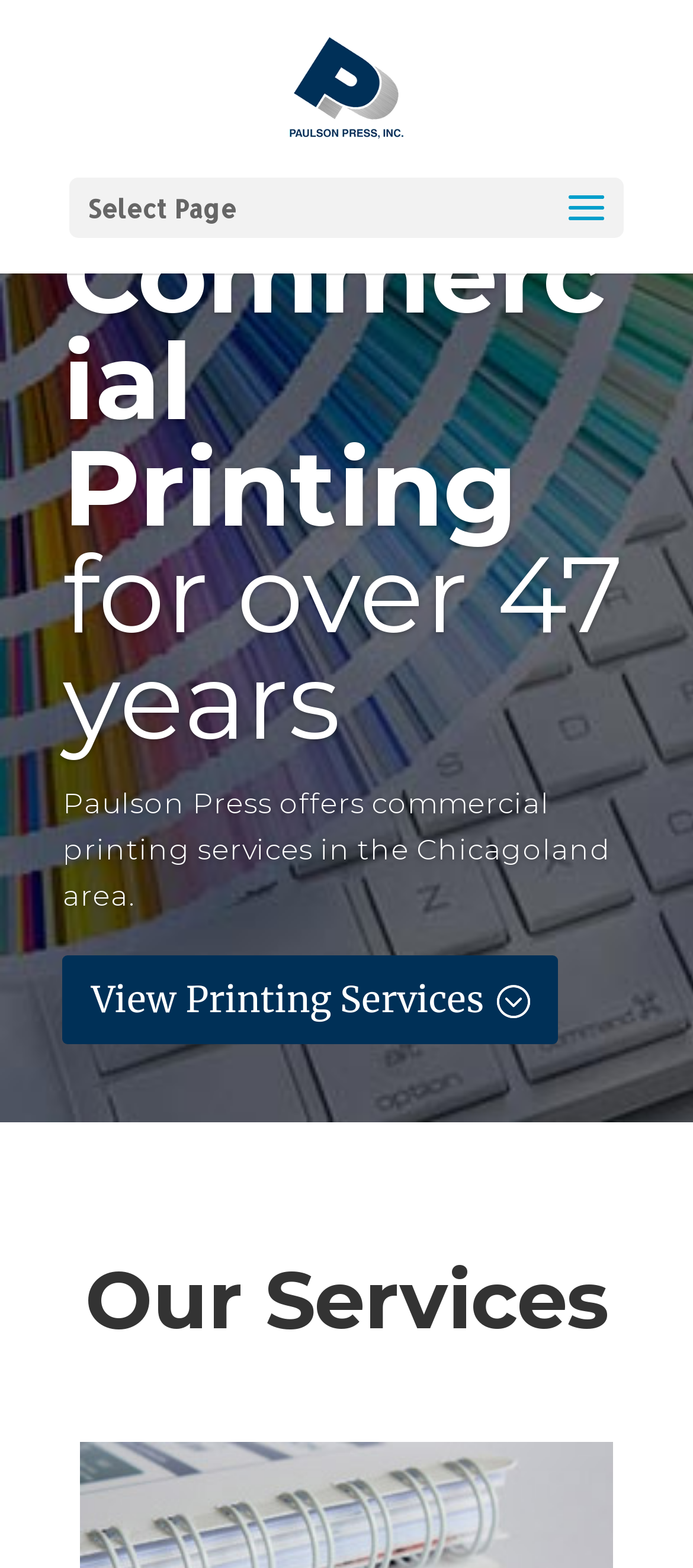What is the location of Paulson Press?
Refer to the image and provide a detailed answer to the question.

The location of Paulson Press can be inferred from the top section of the webpage, where it is written as 'Printer in Elk Grove - Chicago, IL - Paulson Press Inc.' in the root element. This suggests that Paulson Press is located in Elk Grove, Illinois, which is near Chicago.